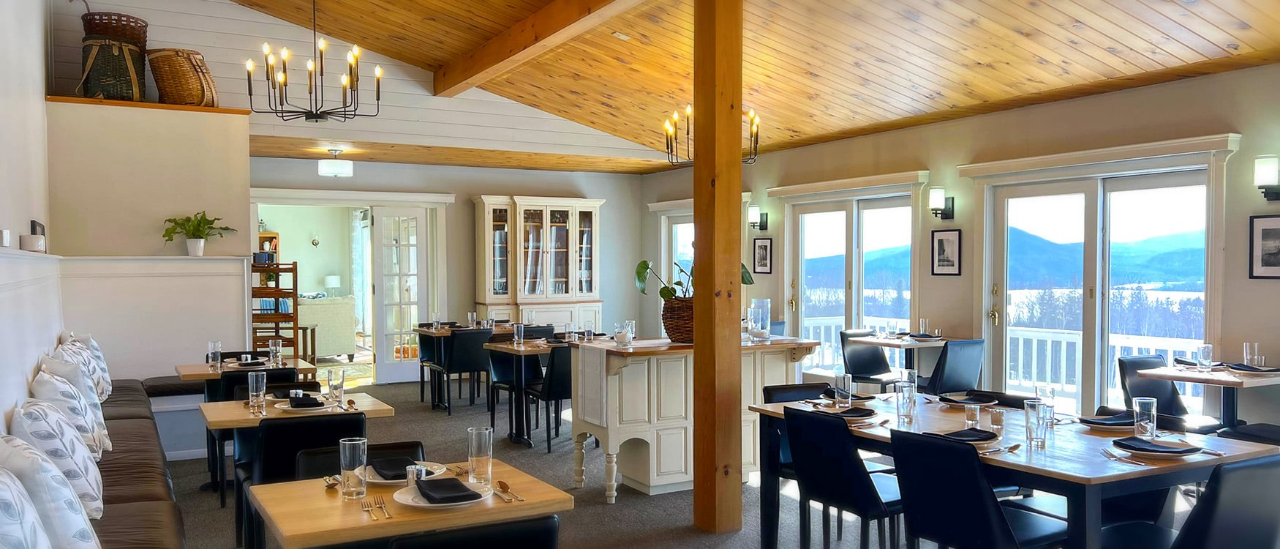Describe every aspect of the image in depth.

This inviting image showcases the beautifully renovated dining room of the Lodge at Moosehead Lake in Greenville, Maine. Bathed in natural light from large windows, the space features a warm ambiance with stunning views of the surrounding mountains and Moosehead Lake. 

Elegant wooden tables are arranged with neatly set plates and glasses, creating a welcoming atmosphere for guests. The room is adorned with tasteful decor, including a stylish chandelier that hangs from the vaulted ceiling and charming wall art that enhances the dining experience. 

Lush green plants add a touch of nature, while the combination of warm wood accents and modern furnishings provides an ideal setting for enjoying exceptional breakfasts, dinners, and a diverse menu of snacks and drinks. This dining room is a perfect representation of the Lodge's commitment to fine dining, making it a must-visit destination for both overnight guests and the public.